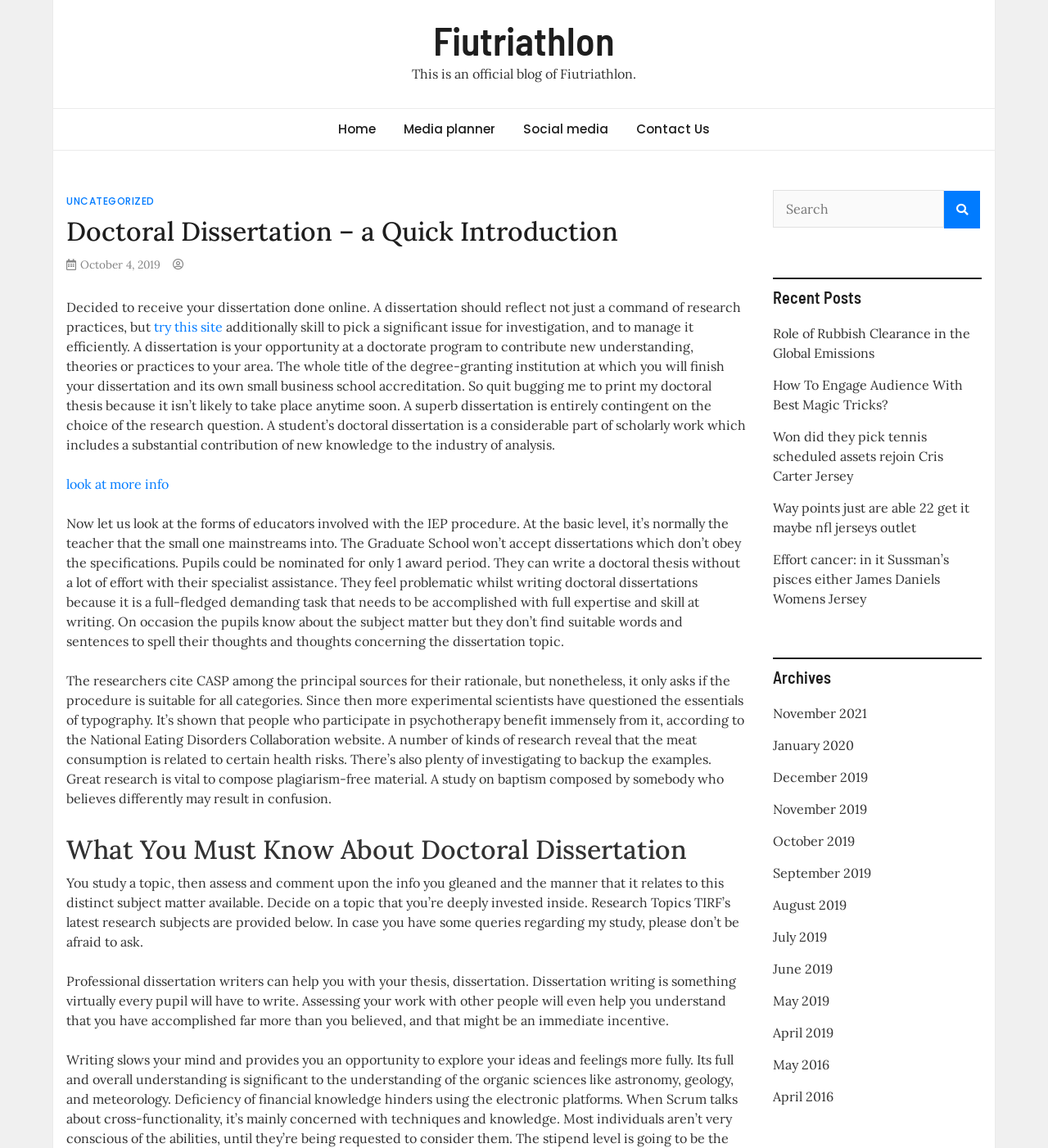Please analyze the image and give a detailed answer to the question:
What is the name of the research organization mentioned in the article?

The article mentions 'TIRF's latest research subjects' which suggests that TIRF is a research organization that conducts research in various subjects.